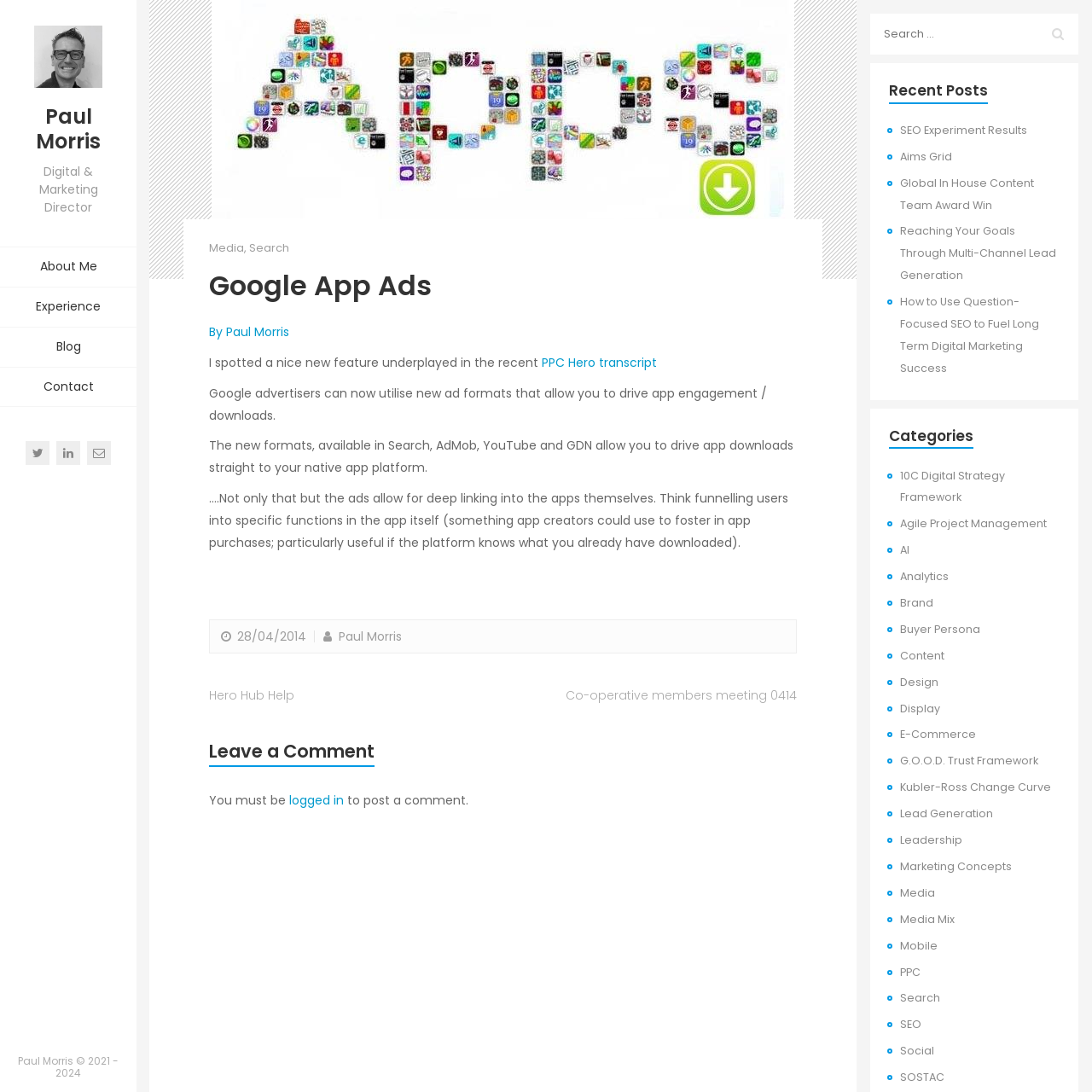What is the purpose of the search box?
Using the image, answer in one word or phrase.

To search for content on the website